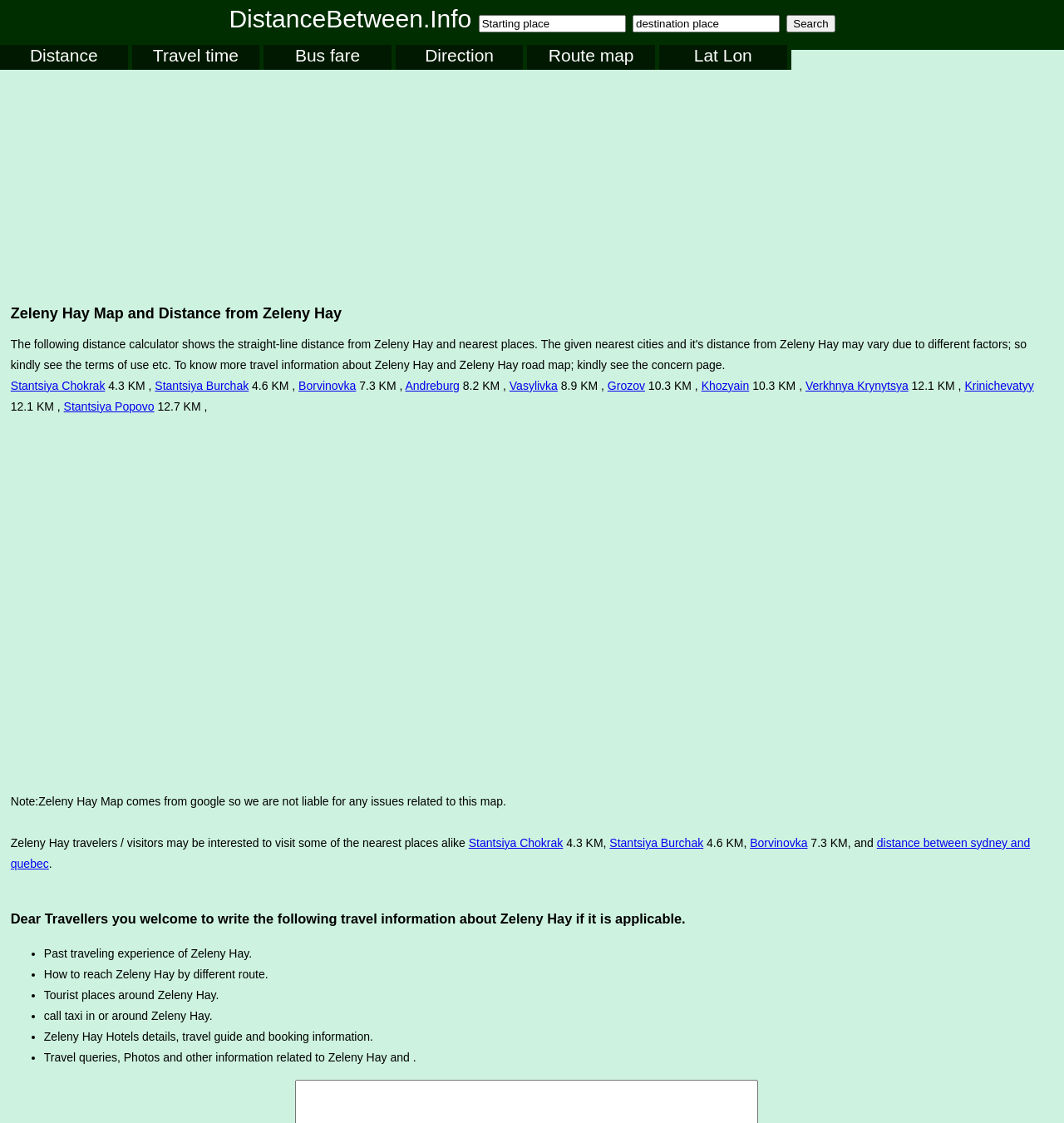What is the note at the bottom of the page?
Refer to the image and answer the question using a single word or phrase.

Disclaimer about map issues